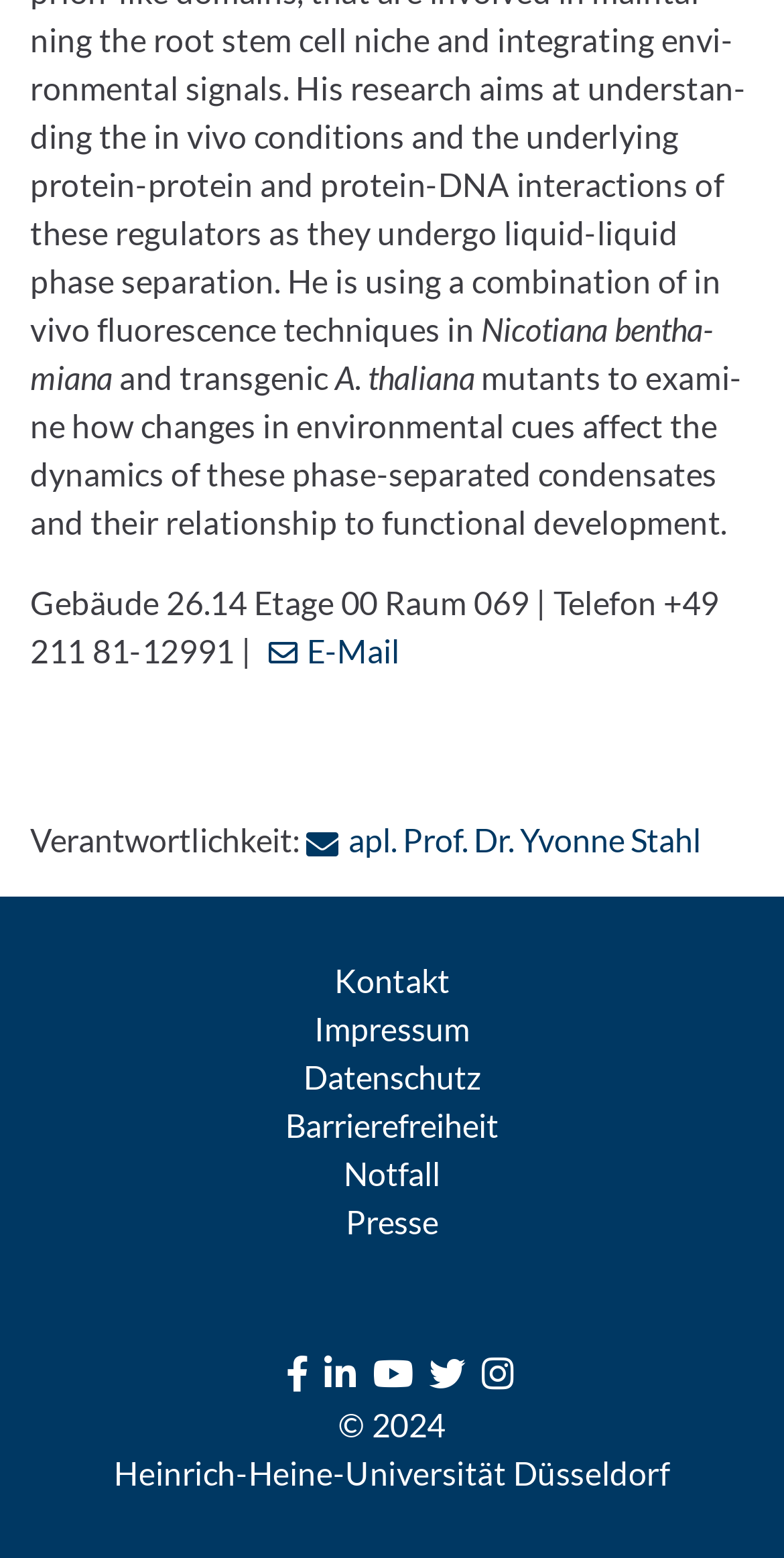Locate the bounding box coordinates of the clickable part needed for the task: "Send email to apl. Prof. Dr. Yvonne Stahl".

[0.391, 0.526, 0.894, 0.551]